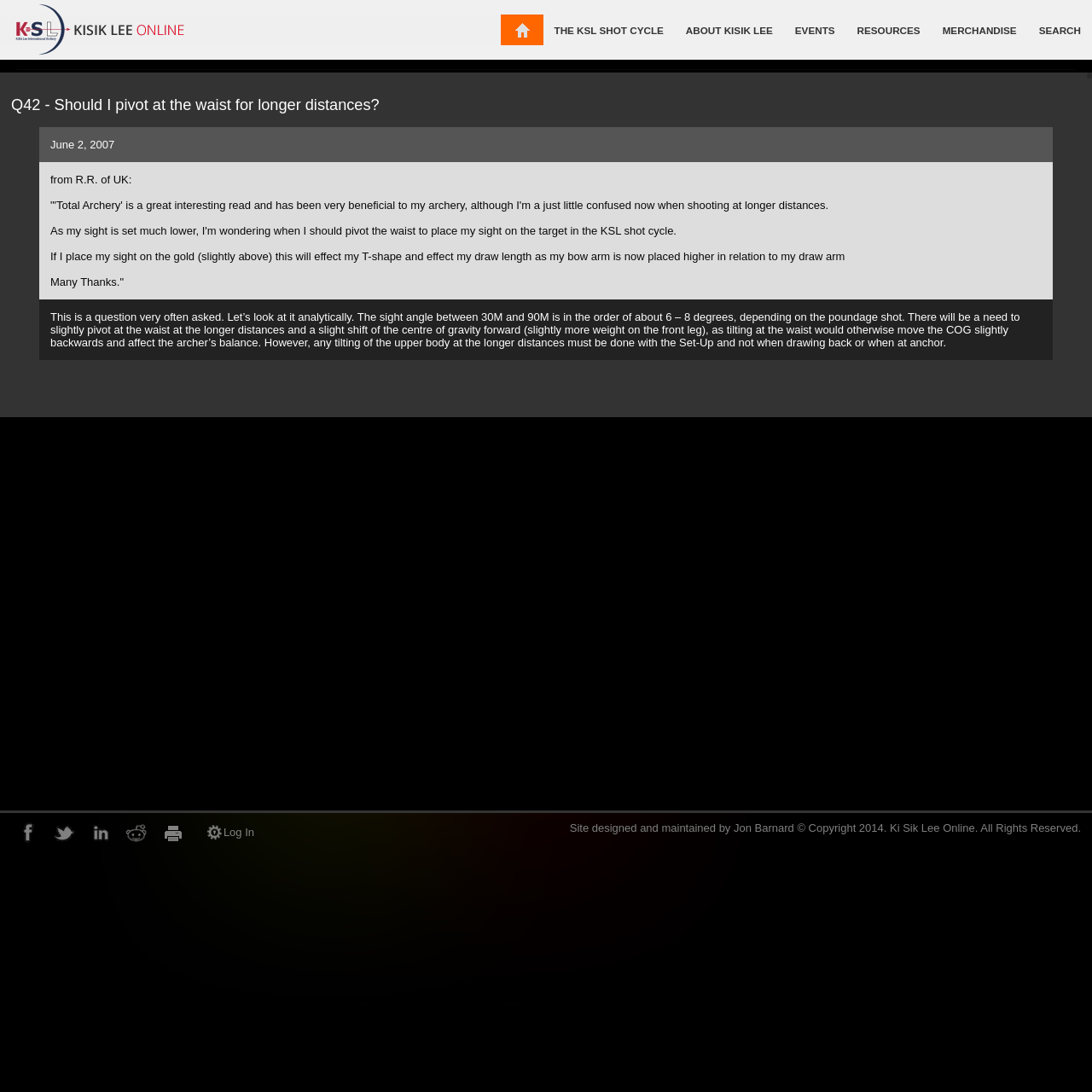Identify the bounding box coordinates of the specific part of the webpage to click to complete this instruction: "Click on THE KSL SHOT CYCLE link".

[0.507, 0.013, 0.608, 0.041]